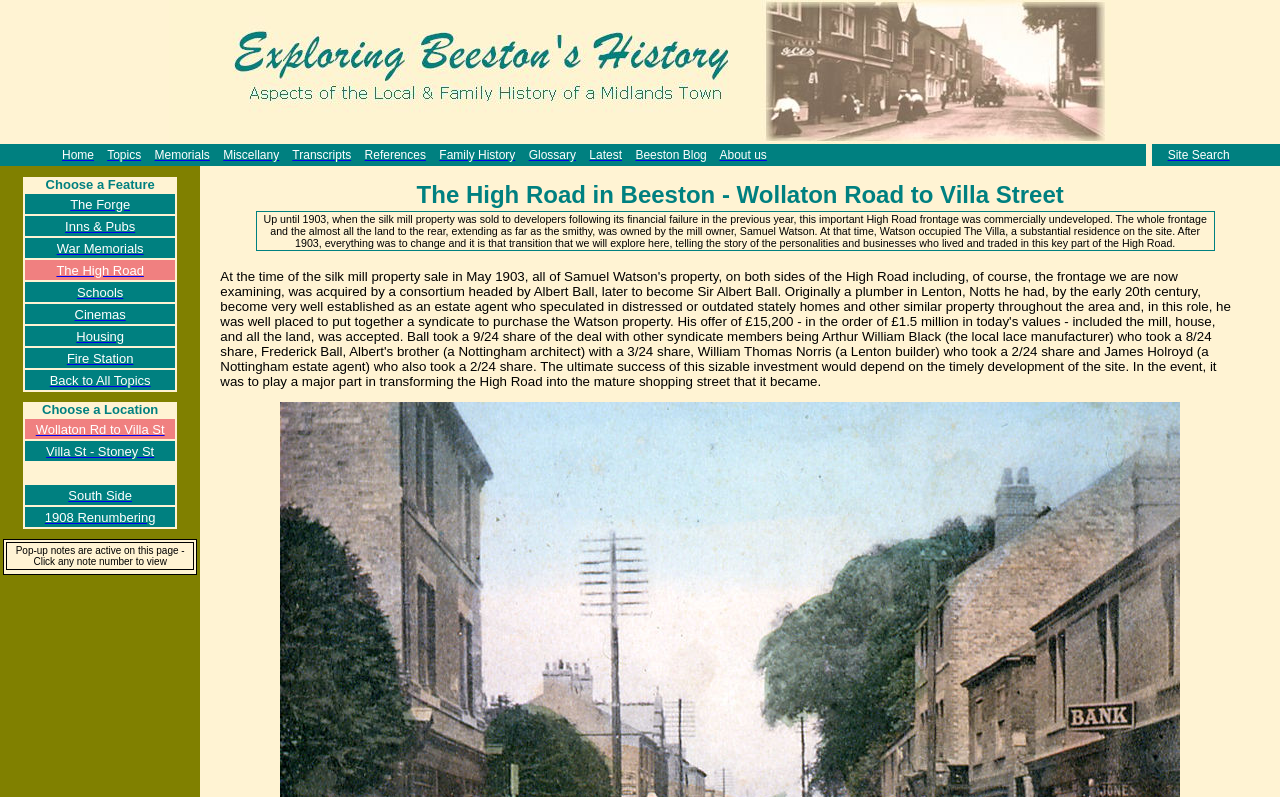Find the bounding box coordinates for the area you need to click to carry out the instruction: "Search the site". The coordinates should be four float numbers between 0 and 1, indicated as [left, top, right, bottom].

[0.912, 0.186, 0.961, 0.203]